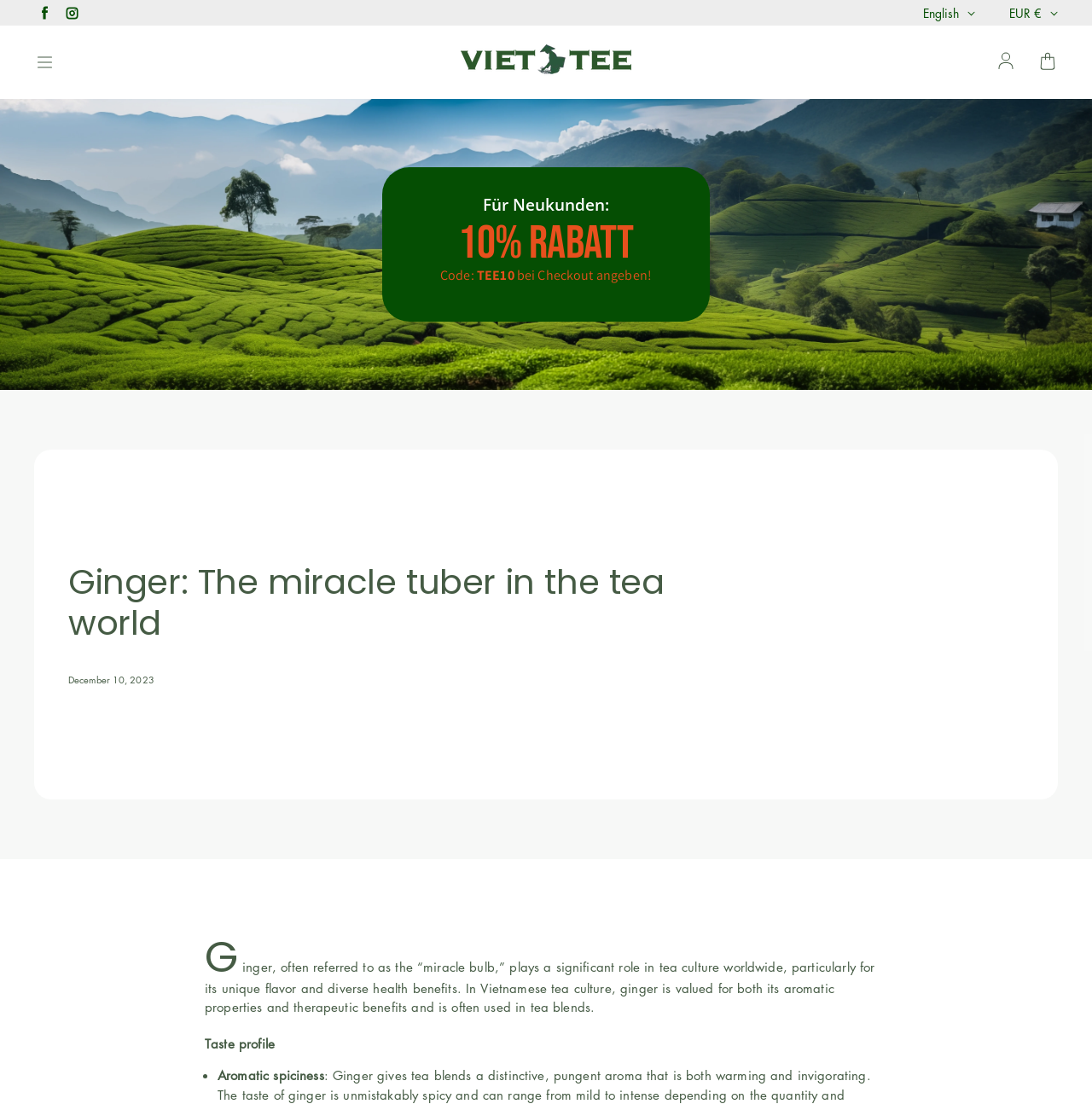Can you provide the bounding box coordinates for the element that should be clicked to implement the instruction: "Open the navigation menu"?

[0.031, 0.047, 0.05, 0.066]